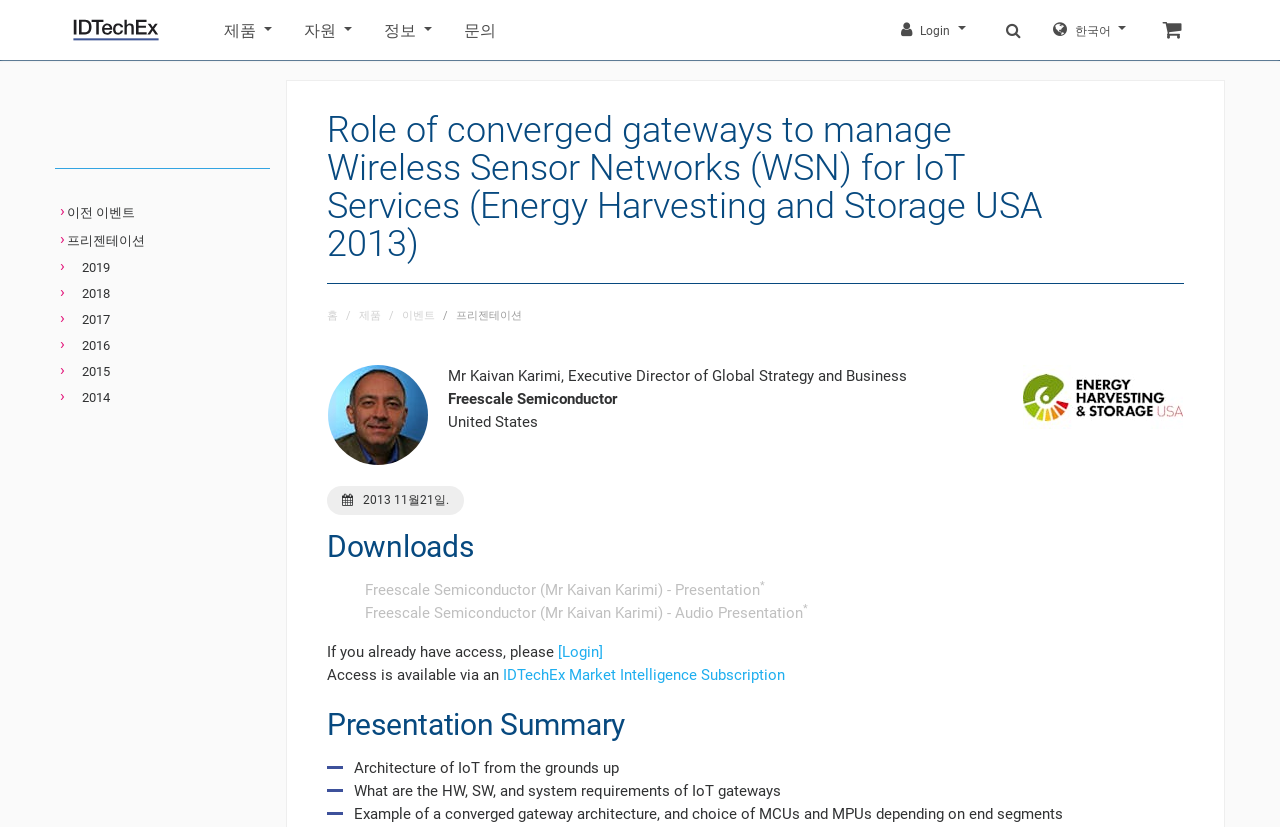Determine the coordinates of the bounding box that should be clicked to complete the instruction: "Go to home page". The coordinates should be represented by four float numbers between 0 and 1: [left, top, right, bottom].

[0.255, 0.374, 0.27, 0.389]